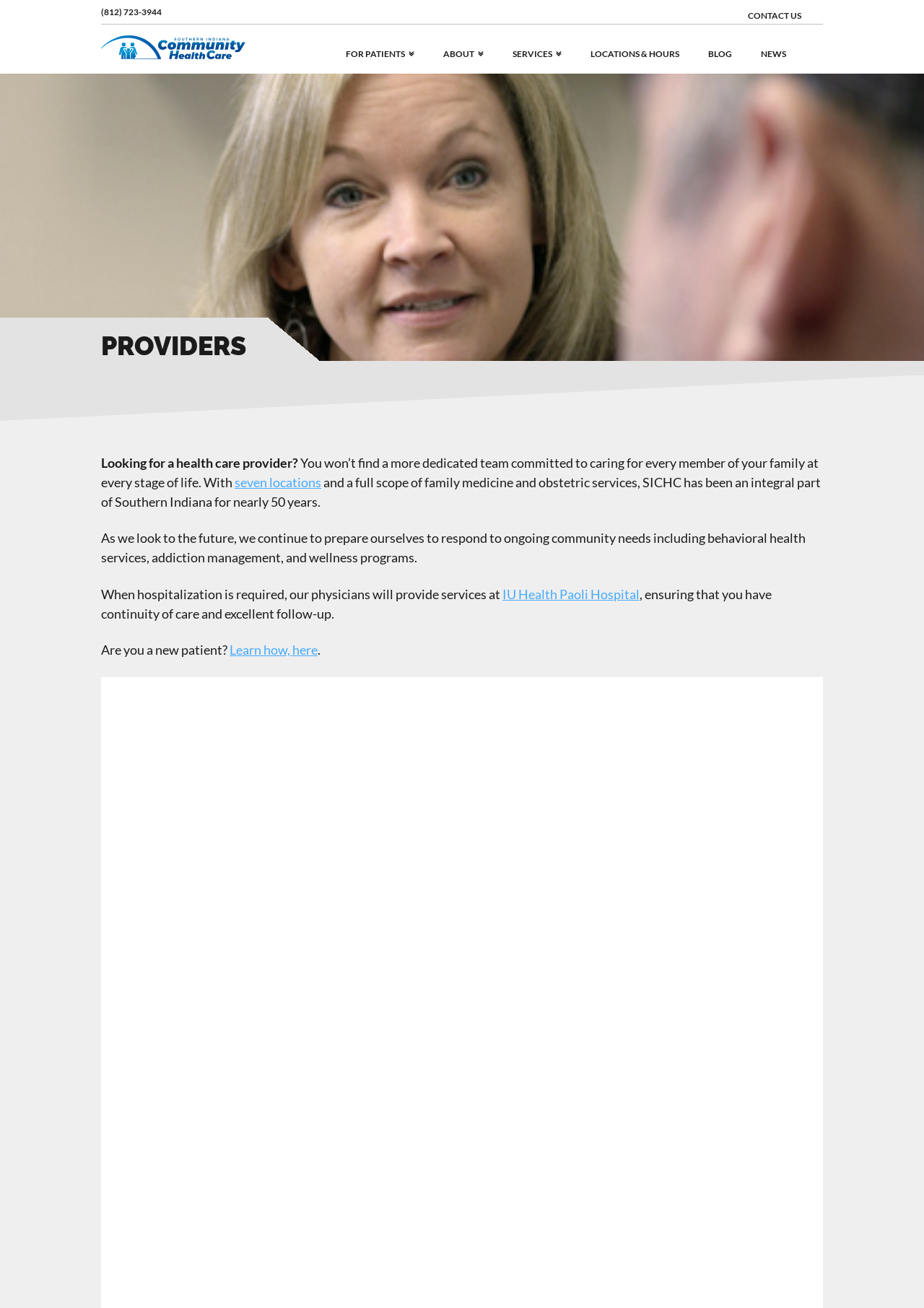Using the element description: "Español", determine the bounding box coordinates. The coordinates should be in the format [left, top, right, bottom], with values between 0 and 1.

None